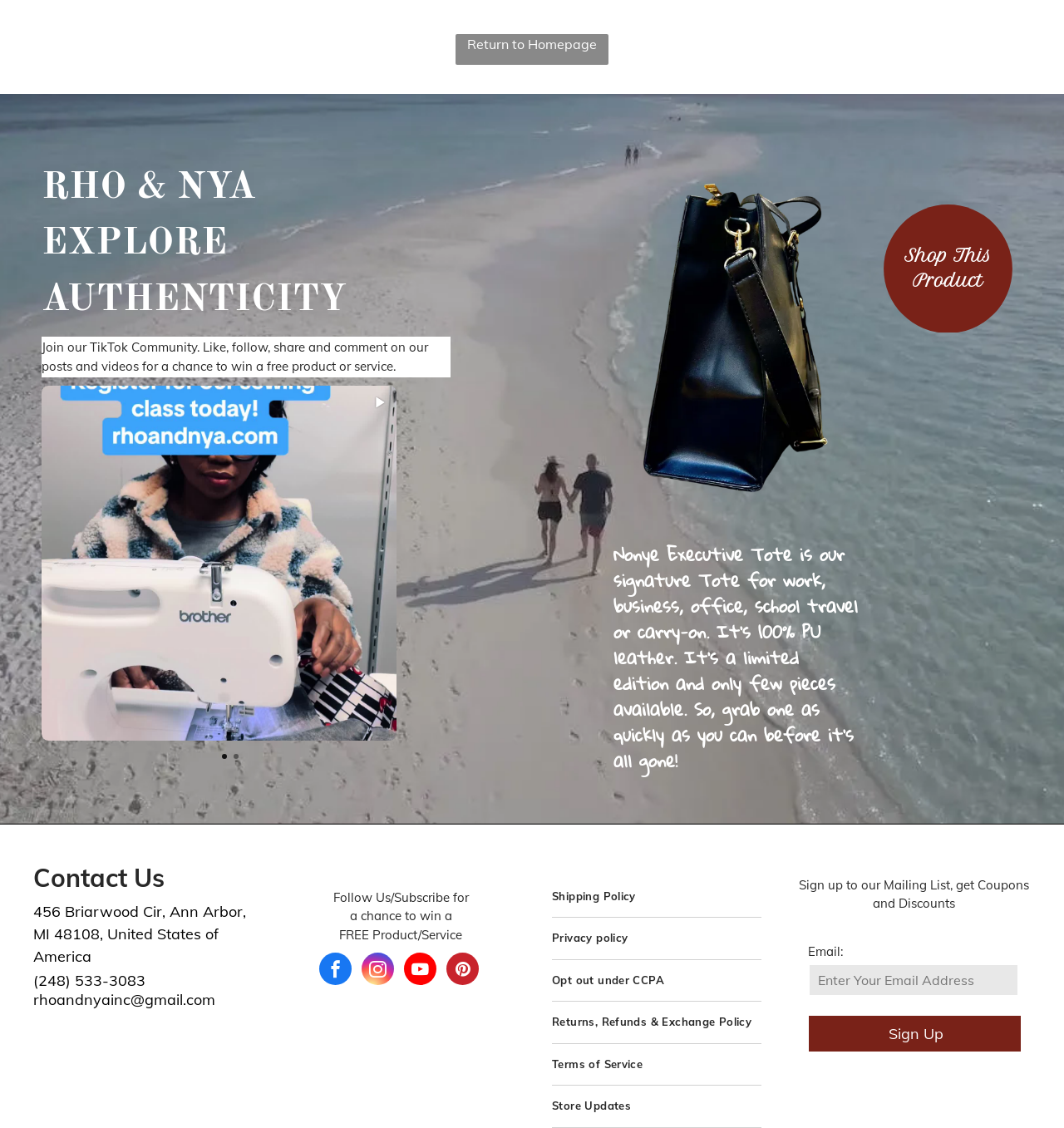Locate the UI element described by Venue Rentals and provide its bounding box coordinates. Use the format (top-left x, top-left y, bottom-right x, bottom-right y) with all values as floating point numbers between 0 and 1.

None